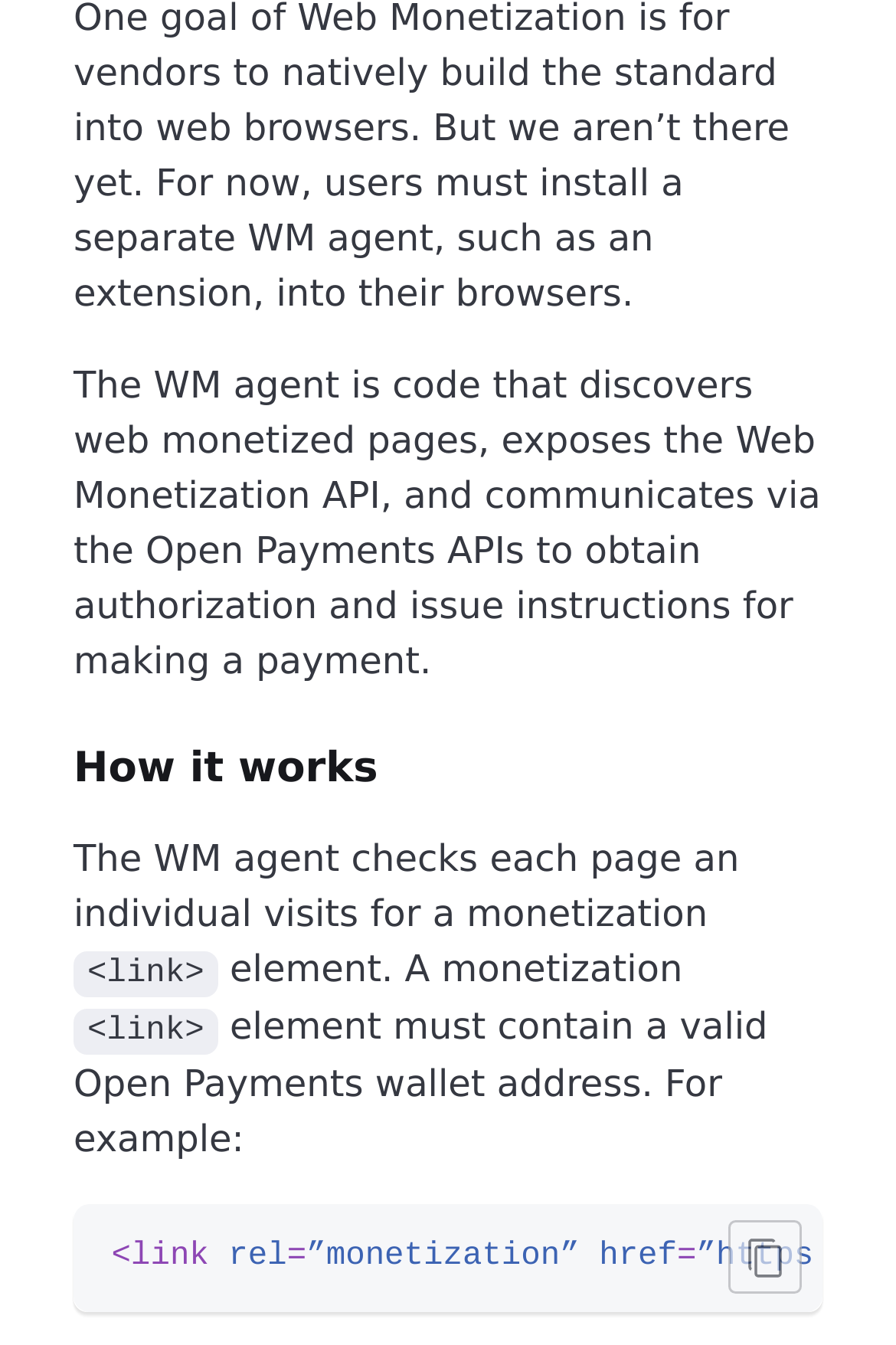What is the purpose of the button?
Examine the image closely and answer the question with as much detail as possible.

The button with the text 'Copy to clipboard' is located below the figure element, and its purpose is to allow users to copy the provided link rel='monetization' href='https://wallet.example/alice' to their clipboard.